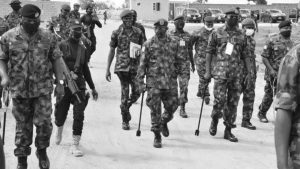Illustrate the image with a detailed caption.

The image depicts a group of Nigerian military personnel marching together in a disciplined formation. The soldiers, dressed in camouflage uniforms, display an air of authority and camaraderie as they move forward, likely on a training exercise or patrol. The setting appears to be an outdoor military base, with structures visible in the background, which suggests an environment focused on preparedness and discipline. Some soldiers carry weapons, while others hold documents or equipment, indicating their roles and responsibilities. The overall monochromatic tone of the image enhances the seriousness of the scene, reflecting the commitment and dedication of the Nigerian Army, which recruits individuals who meet specific eligibility criteria such as age, citizenship, and physical fitness.